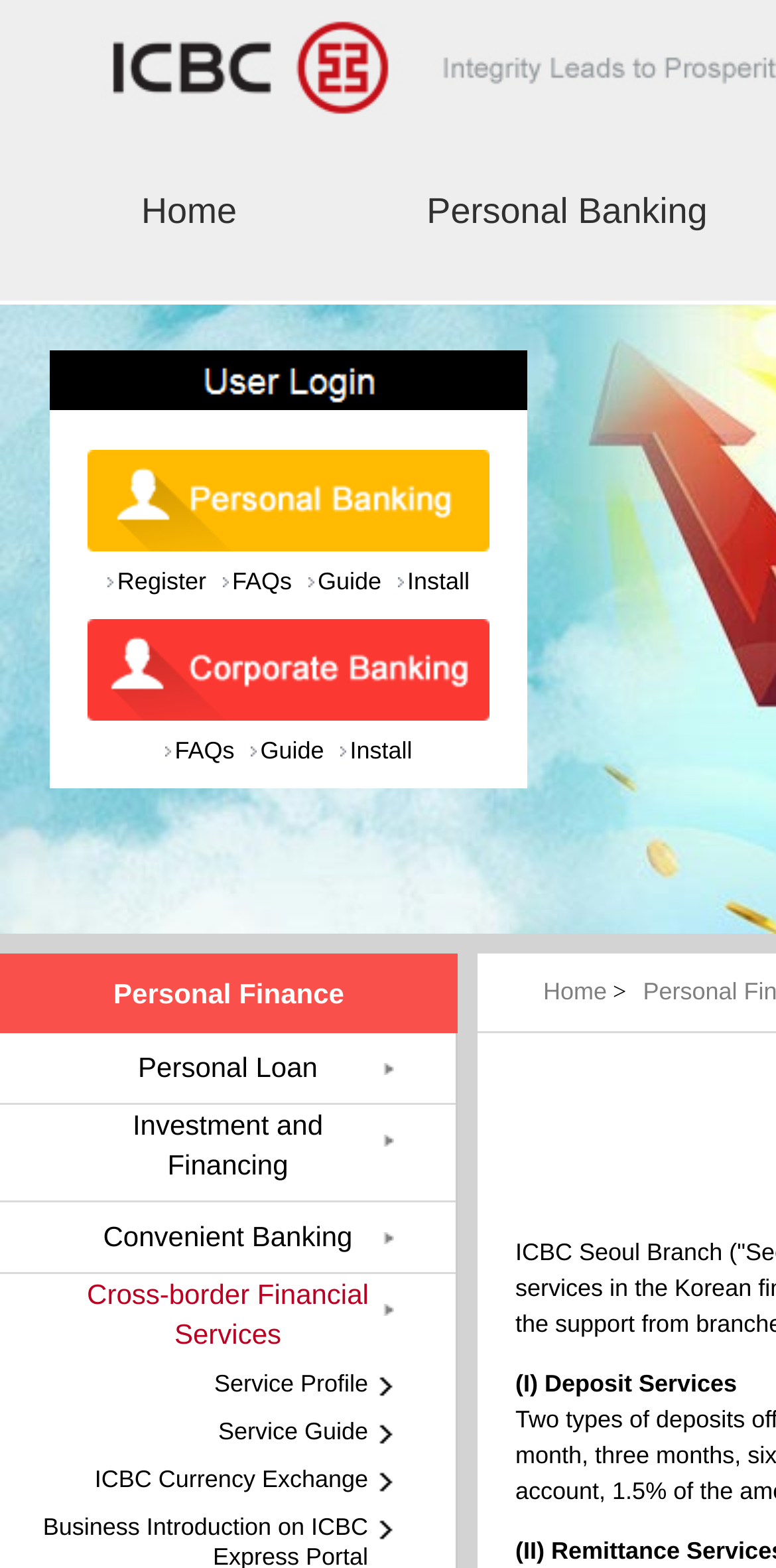Identify the bounding box coordinates for the region of the element that should be clicked to carry out the instruction: "See all recent posts". The bounding box coordinates should be four float numbers between 0 and 1, i.e., [left, top, right, bottom].

None